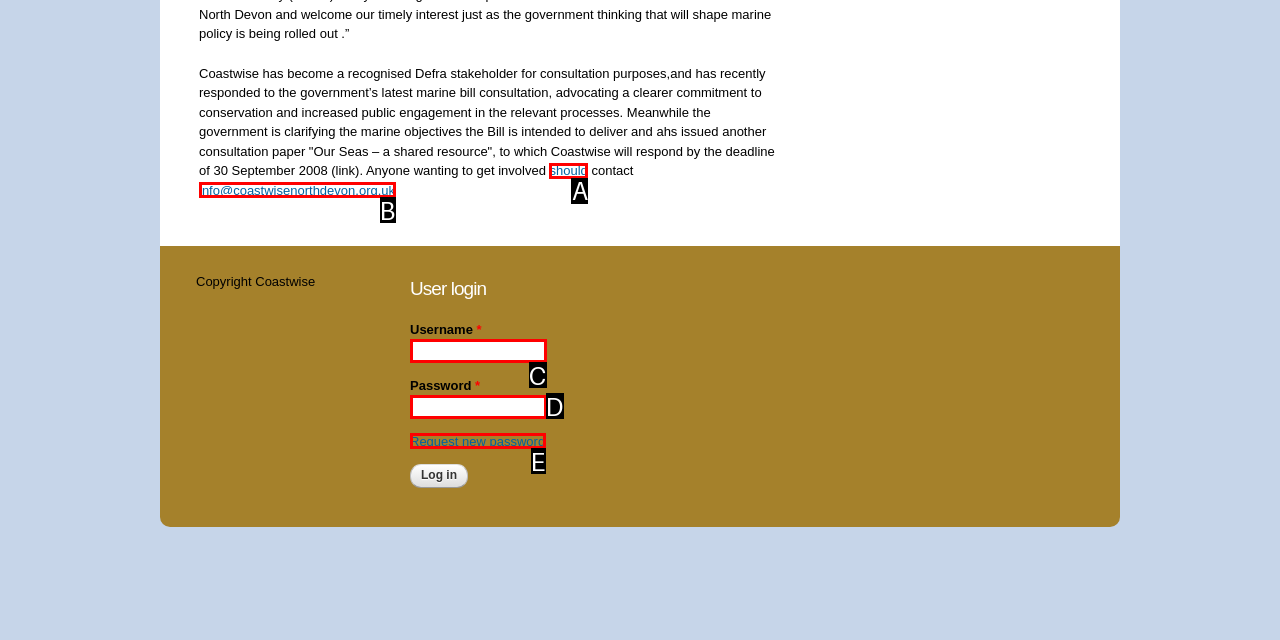Match the following description to the correct HTML element: parent_node: Username * name="name" Indicate your choice by providing the letter.

C